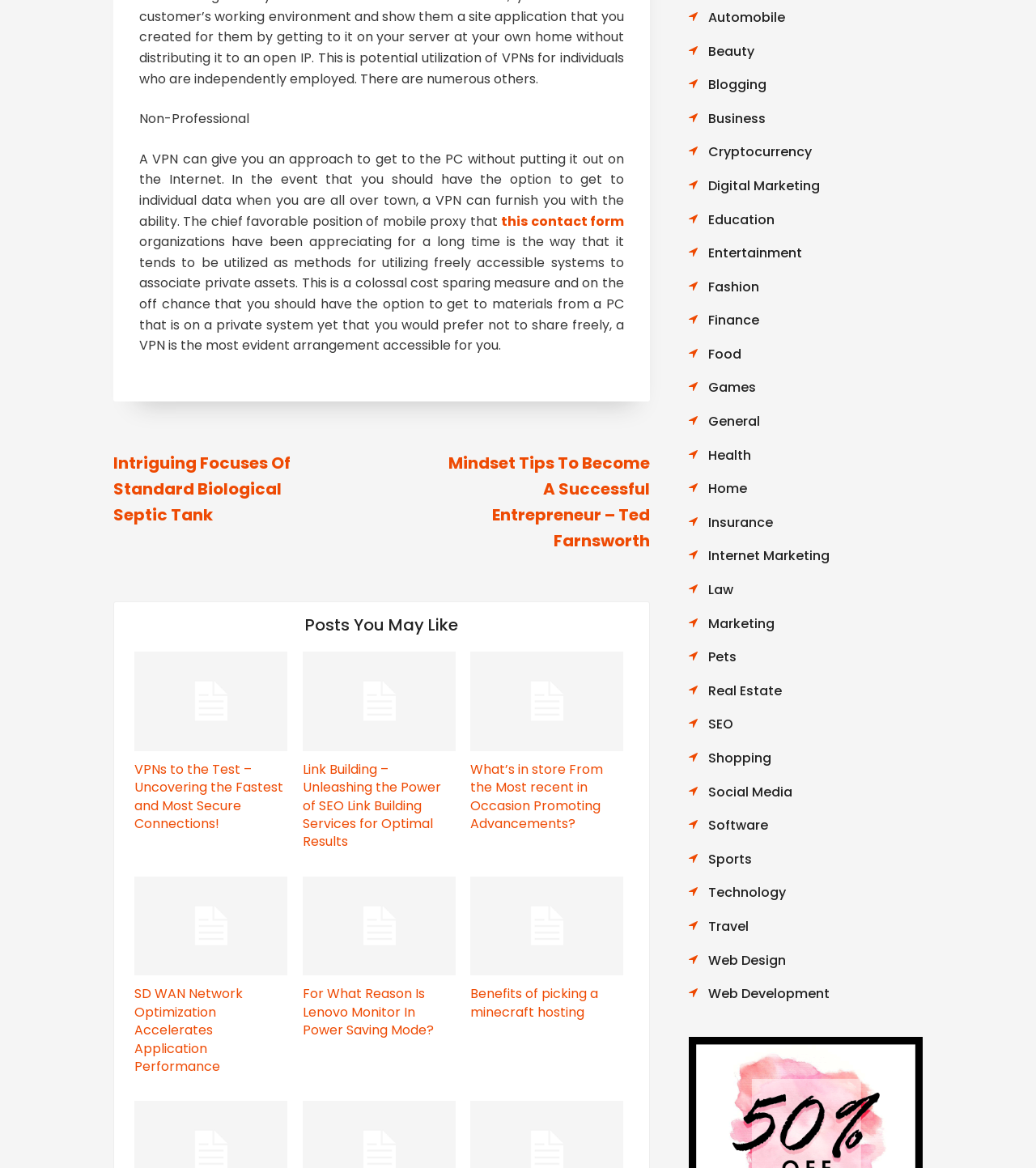What is the purpose of a VPN according to the text?
Look at the image and construct a detailed response to the question.

According to the text, a VPN can be used to access private data when you are on the go, and it can also be used to connect to private assets without sharing them publicly.